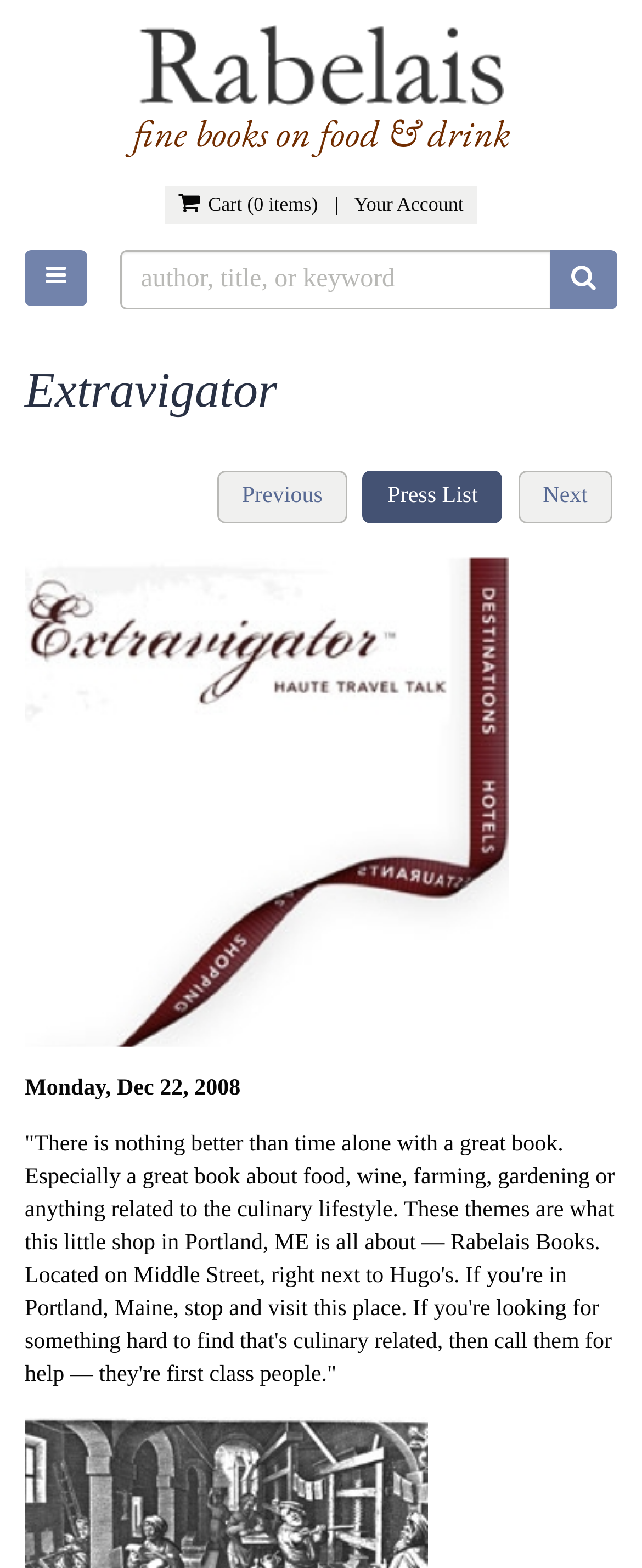Can you show the bounding box coordinates of the region to click on to complete the task described in the instruction: "Visit Rabelais Inc."?

[0.206, 0.034, 0.794, 0.1]